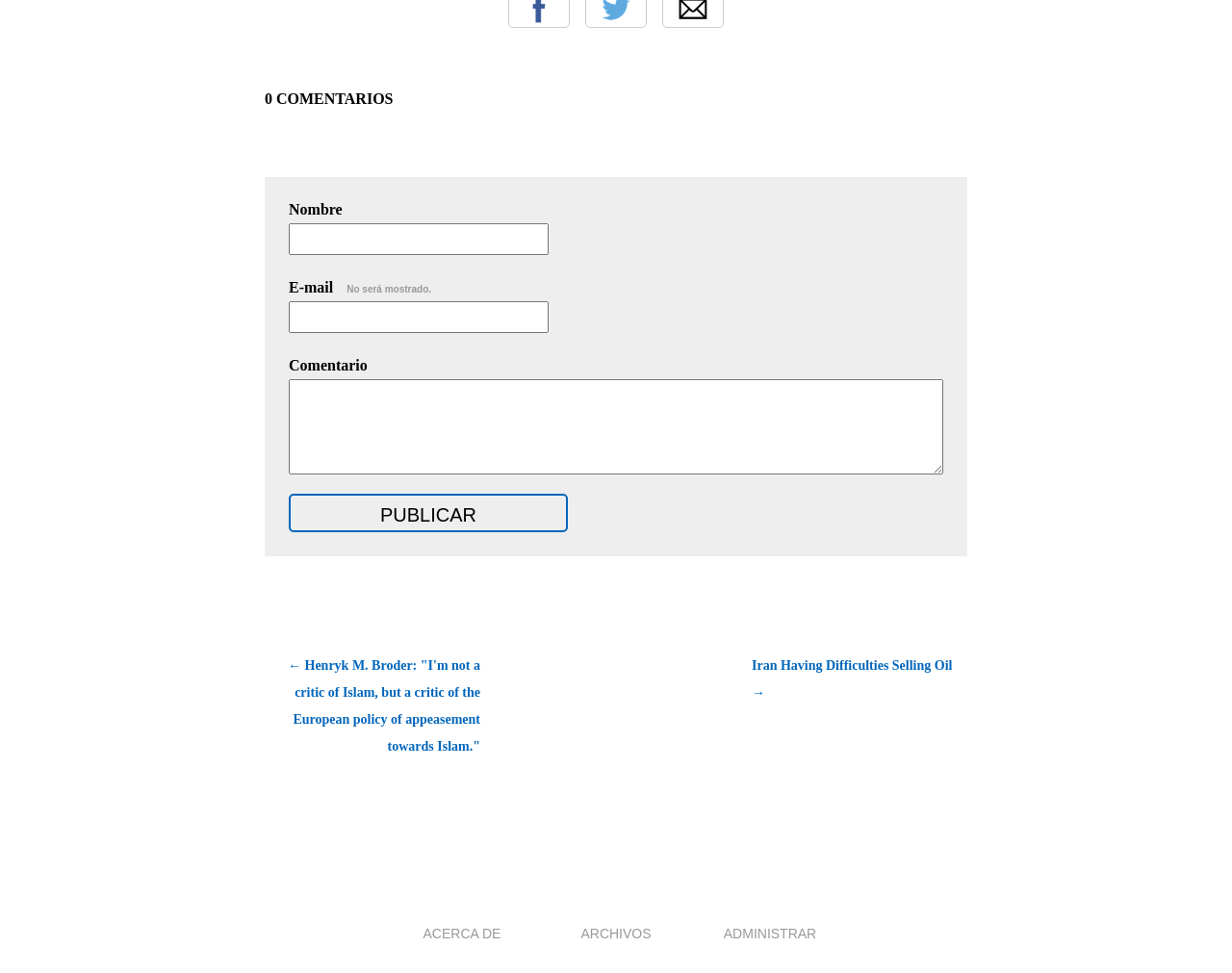Determine the bounding box of the UI component based on this description: "parent_node: Nombre name="email"". The bounding box coordinates should be four float values between 0 and 1, i.e., [left, top, right, bottom].

[0.234, 0.309, 0.445, 0.342]